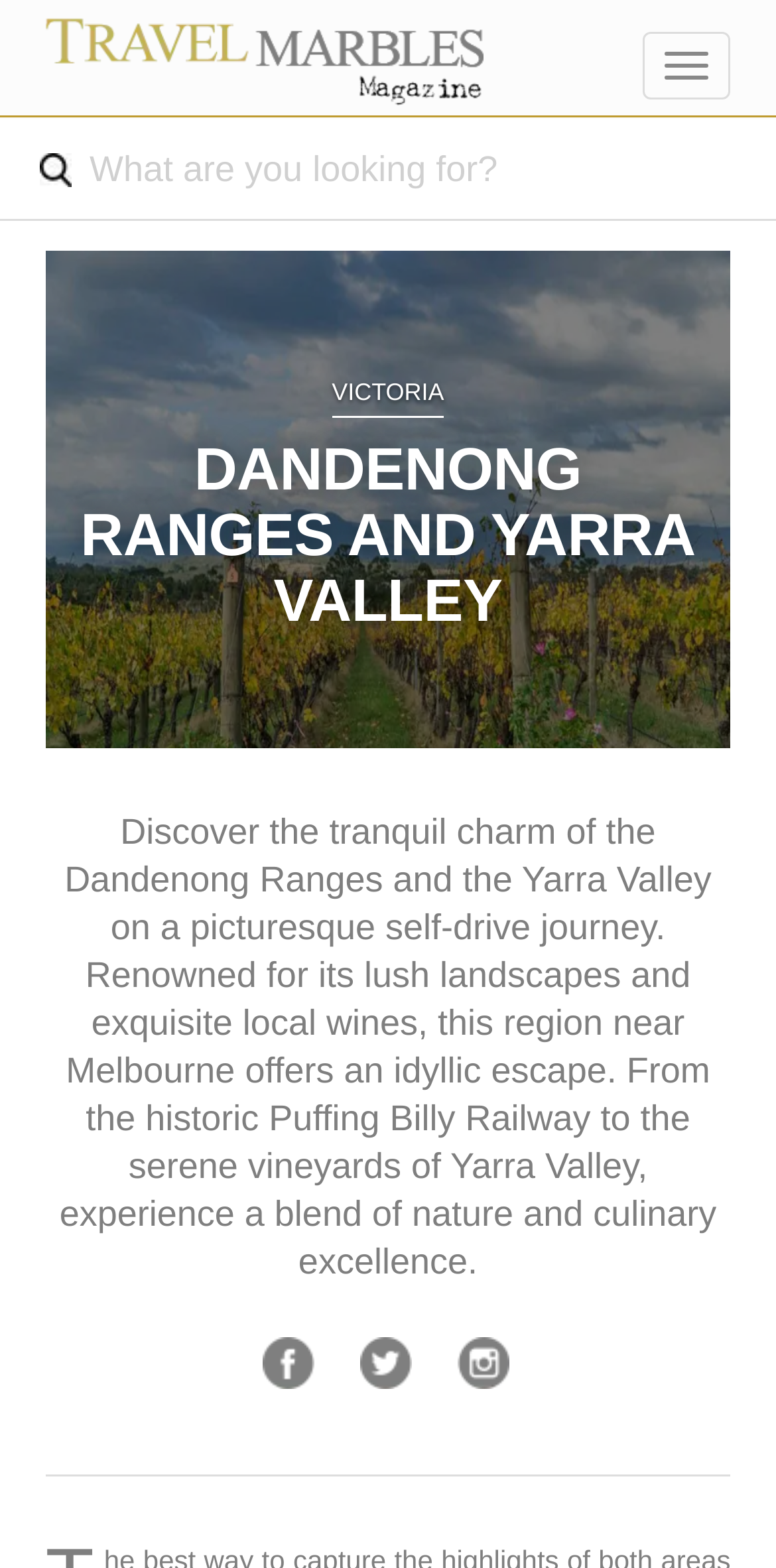How many social media platforms are available for sharing?
Please provide a comprehensive answer based on the information in the image.

I found this answer by counting the number of link elements at the bottom of the page, which are labeled as 'Share on Facebook', 'Share on Twitter', and 'Share on Pinterest'.